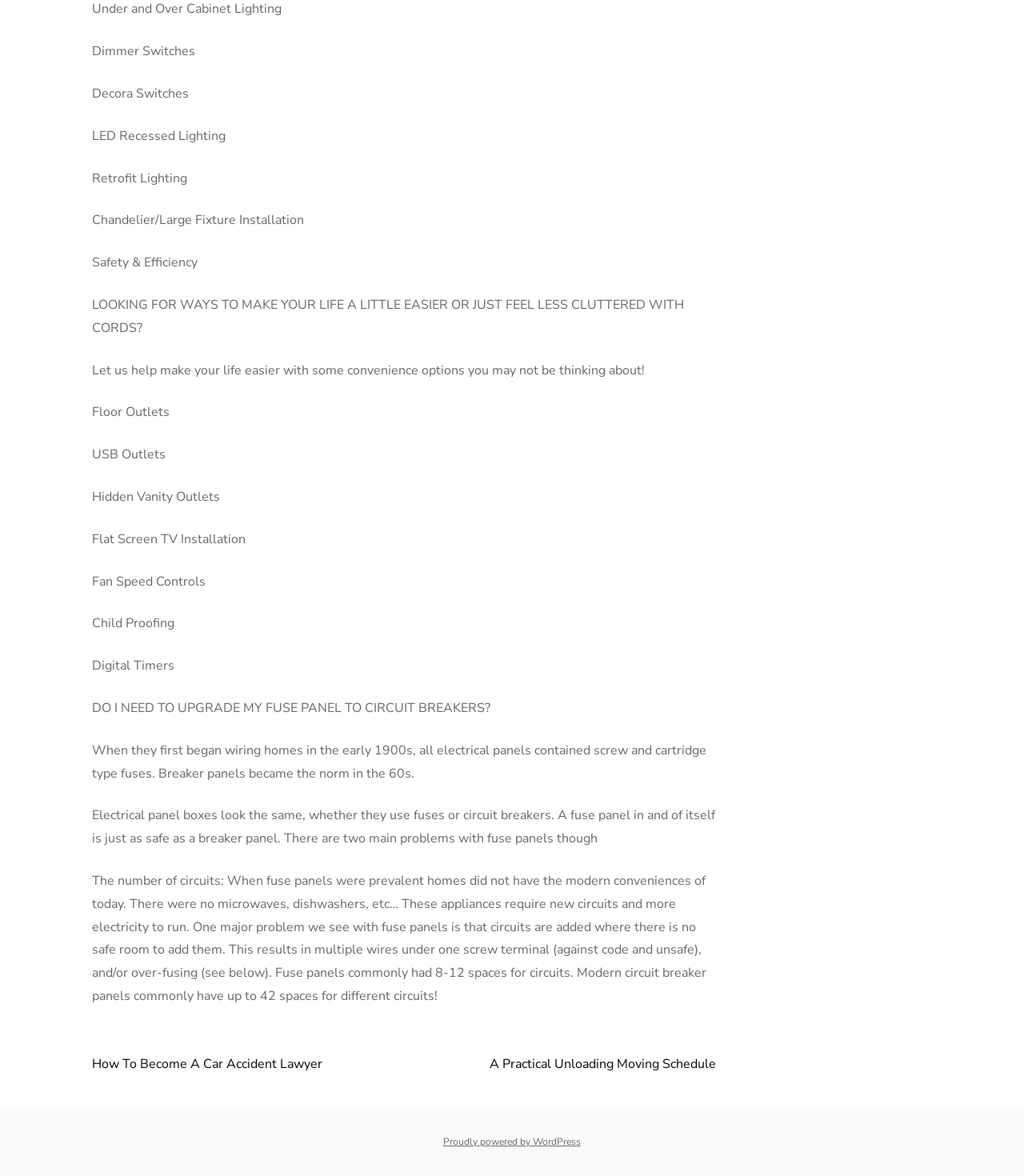Using the details from the image, please elaborate on the following question: What is the name of the platform powering this website?

The link at the bottom of the webpage says 'Proudly powered by WordPress', indicating that the website is built using the WordPress platform.